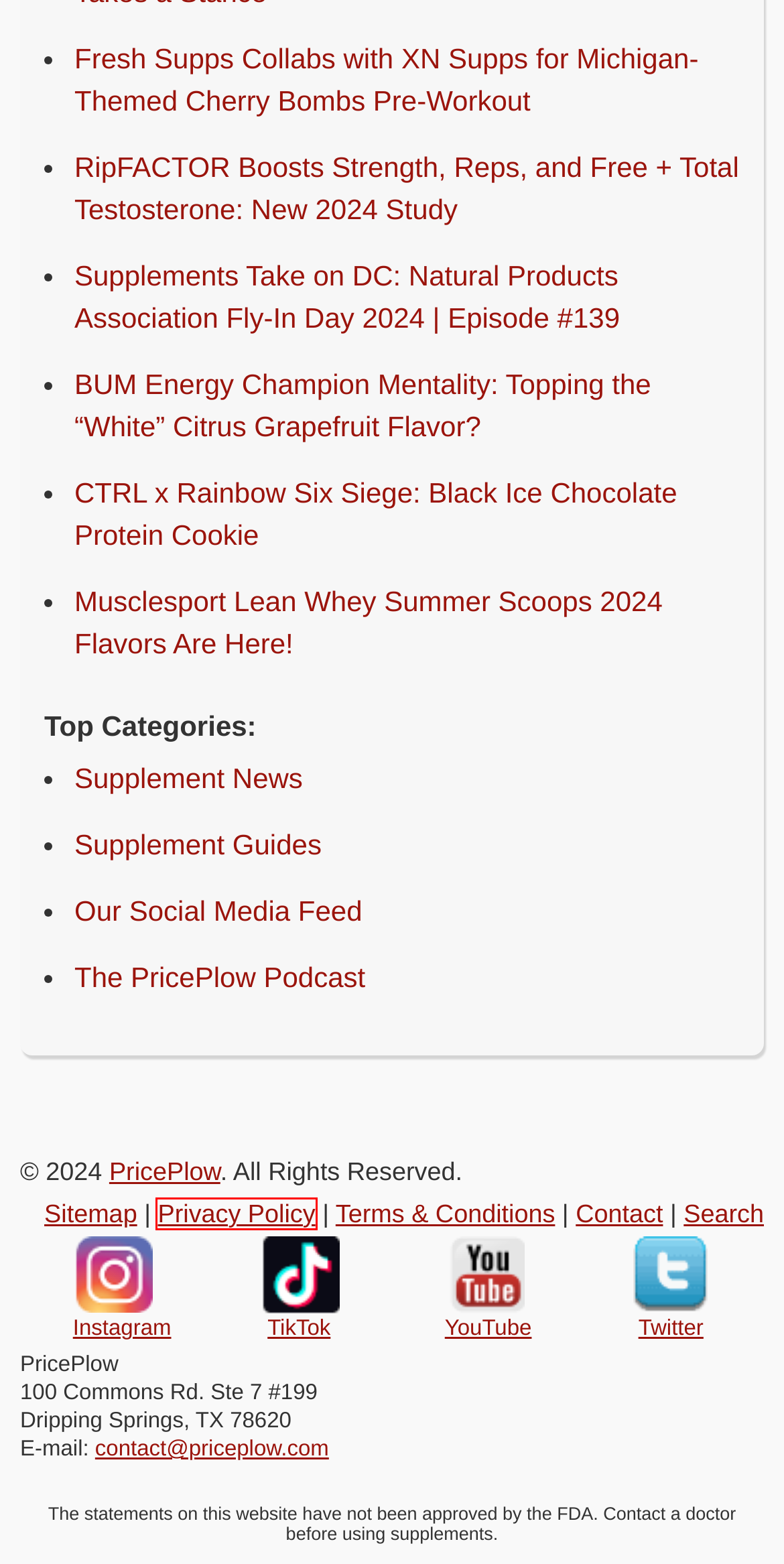Analyze the webpage screenshot with a red bounding box highlighting a UI element. Select the description that best matches the new webpage after clicking the highlighted element. Here are the options:
A. Supplement Guides | The PricePlow Blog
B. BUM Energy Champion Mentality: Topping the “White” Citrus Grapefruit Flavor?
C. Supplement News | The PricePlow Blog
D. PricePlow - Compare Prices & Save on Nutritional Supplements
E. The PricePlow Privacy Policy
F. RipFACTOR Boosts Strength, Reps, and Free + Total Testosterone: New 2024 Study
G. Fresh Supps Collabs with XN Supps for Michigan-Themed Cherry Bombs Pre-Workout
H. Contact PricePlow | The PricePlow Blog

E